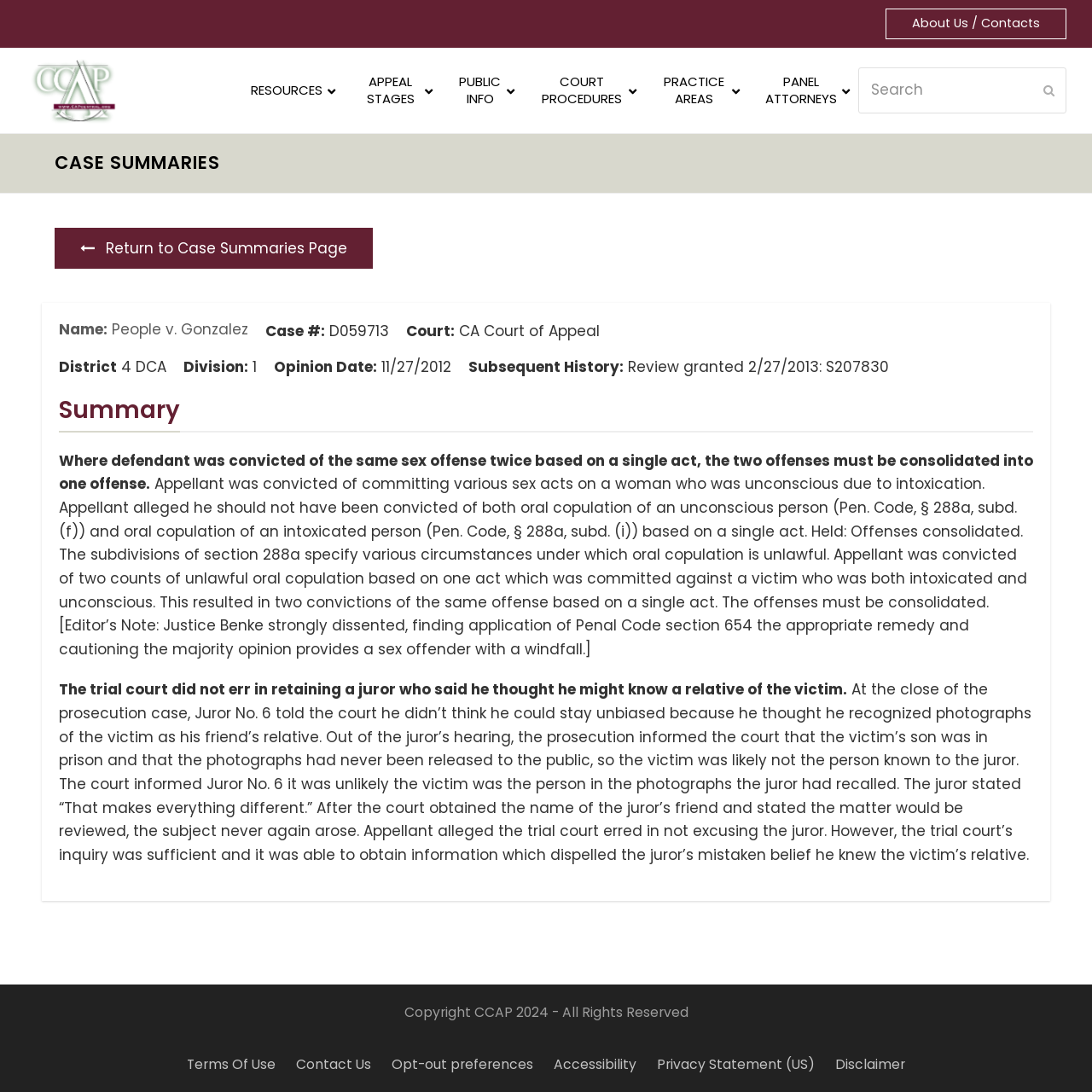What is the case number? Please answer the question using a single word or phrase based on the image.

D059713